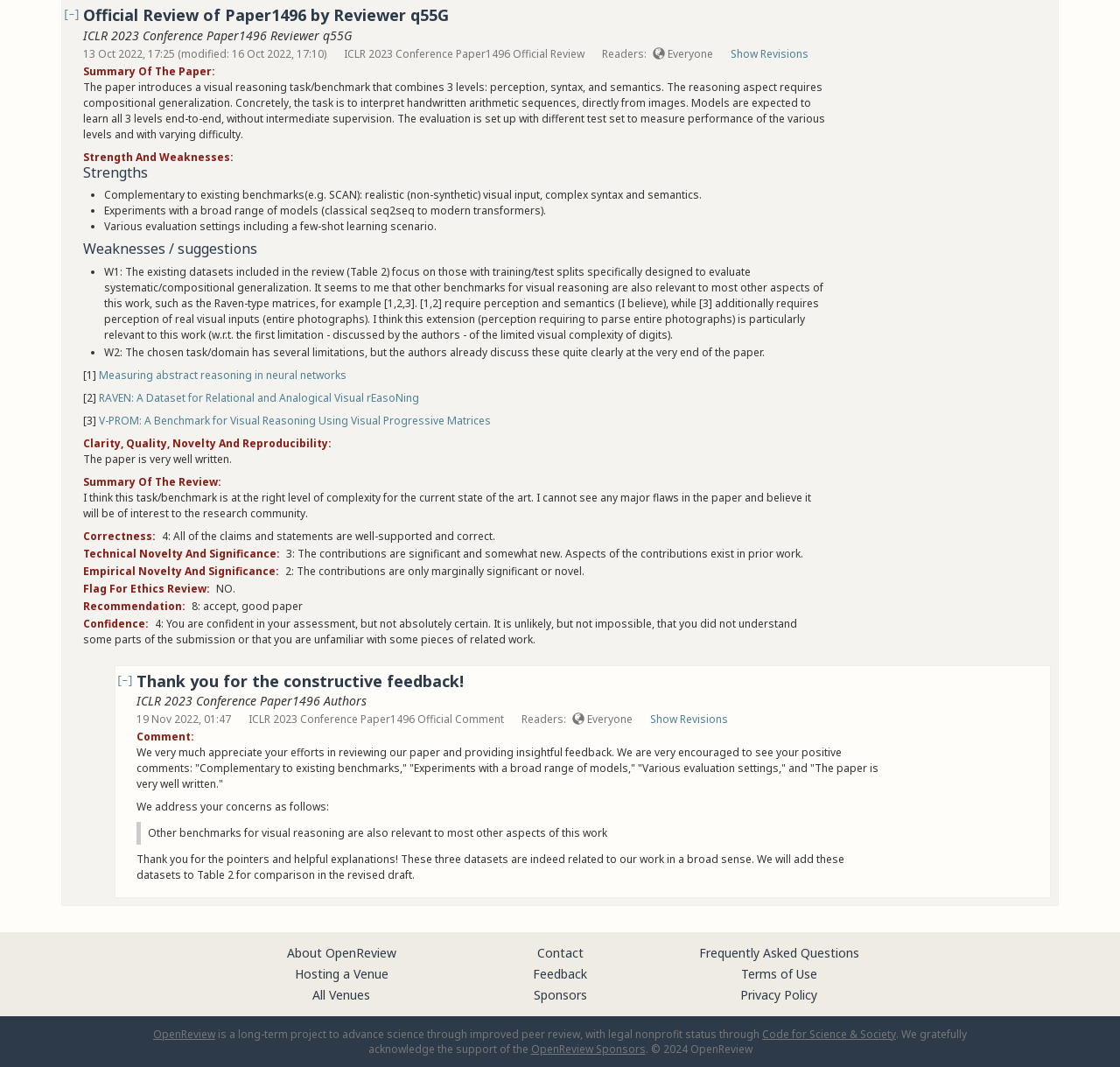Determine the bounding box coordinates of the region I should click to achieve the following instruction: "Link to this comment". Ensure the bounding box coordinates are four float numbers between 0 and 1, i.e., [left, top, right, bottom].

[0.411, 0.004, 0.439, 0.025]